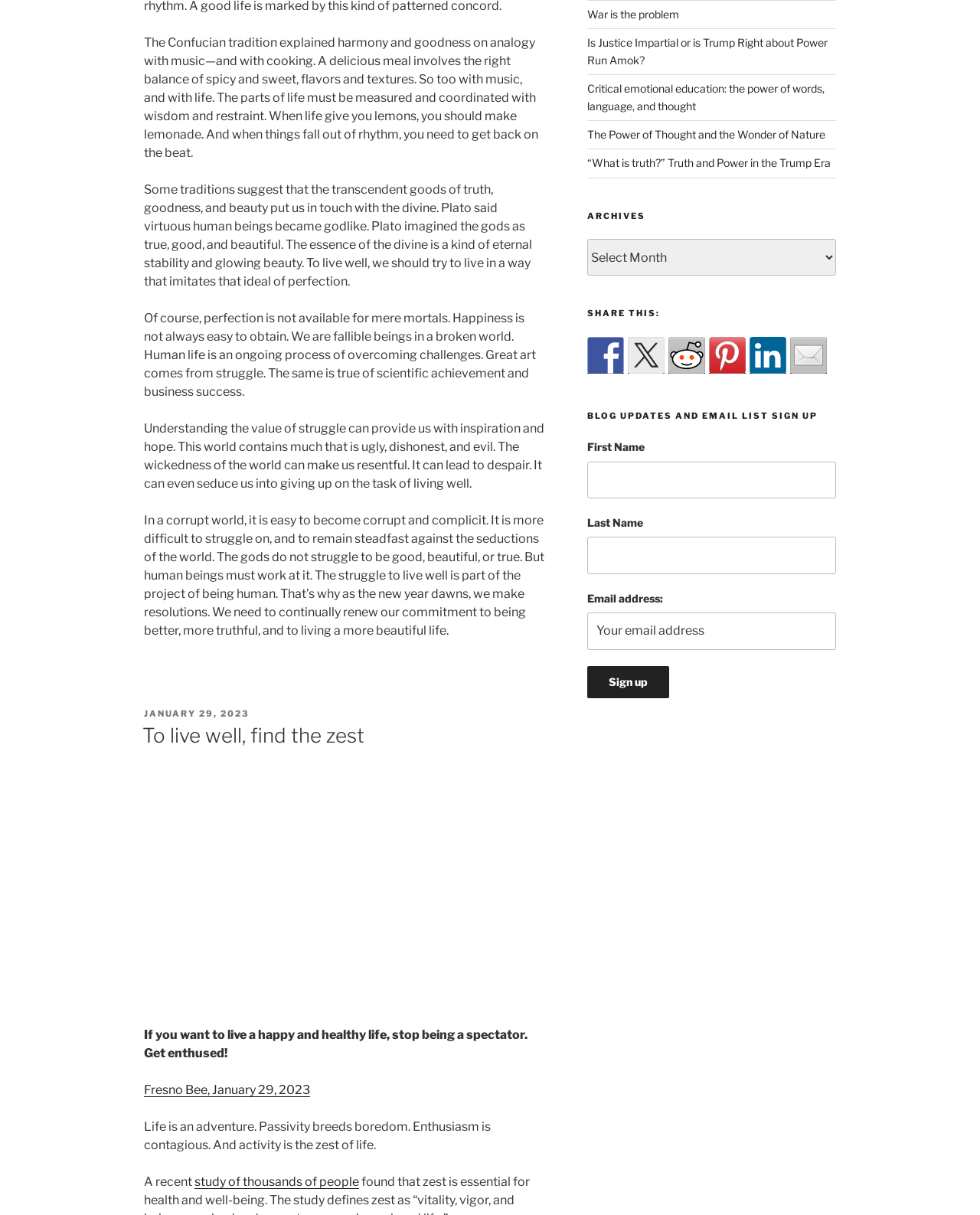Please indicate the bounding box coordinates for the clickable area to complete the following task: "Enter your email address". The coordinates should be specified as four float numbers between 0 and 1, i.e., [left, top, right, bottom].

[0.599, 0.504, 0.853, 0.535]